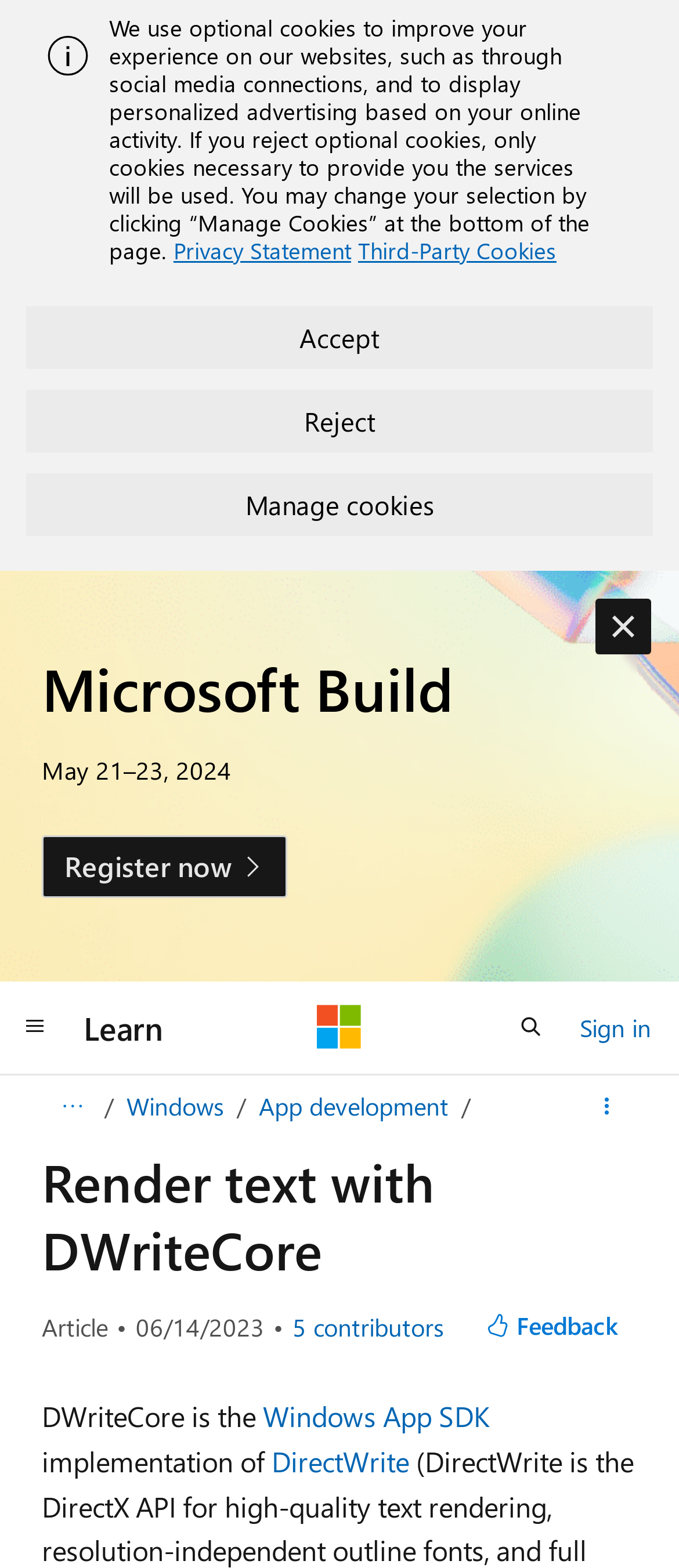Identify the bounding box coordinates of the area you need to click to perform the following instruction: "Register for Microsoft Build".

[0.062, 0.533, 0.424, 0.573]